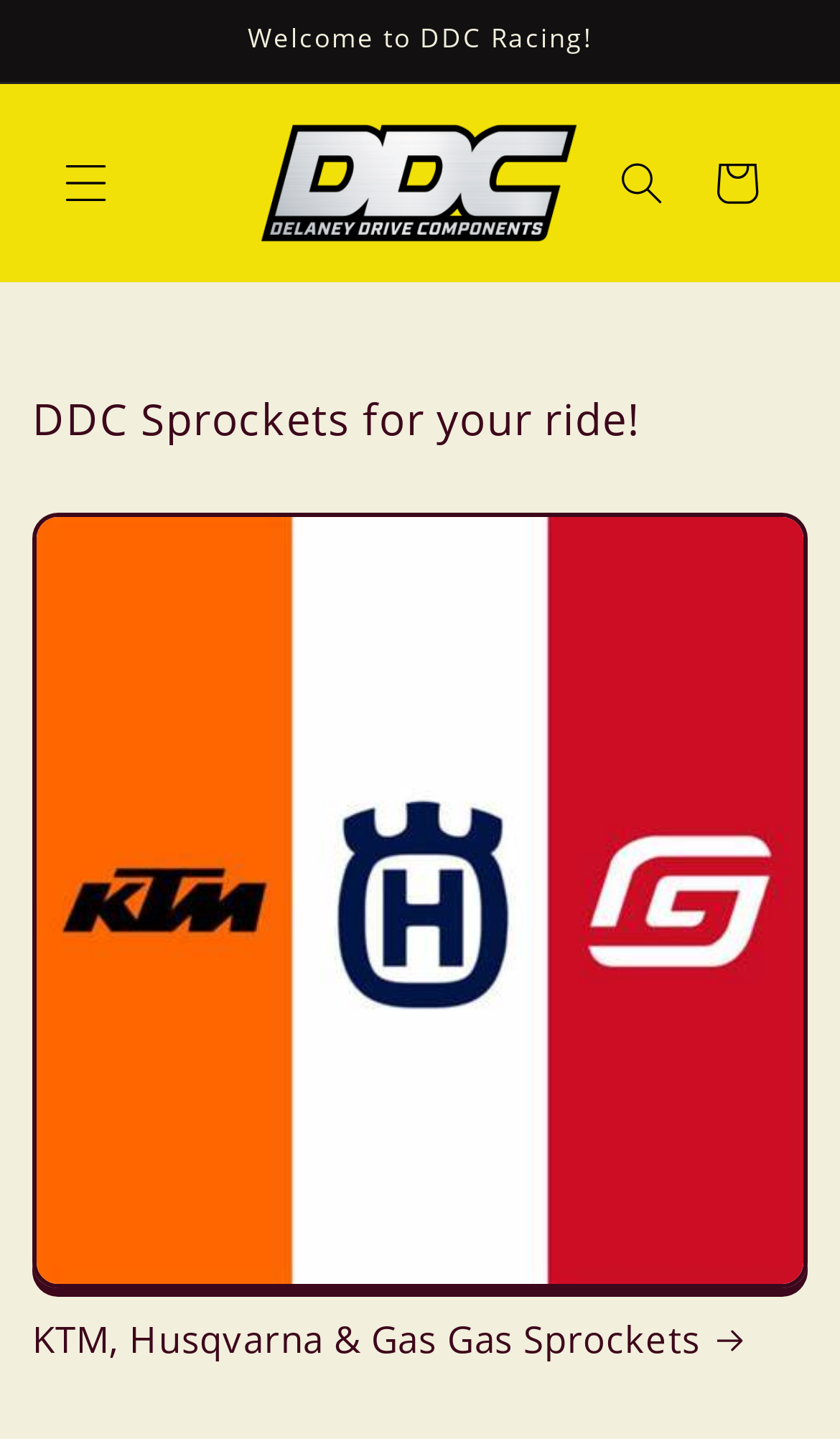Answer the following inquiry with a single word or phrase:
What is the company name?

DDC Racing